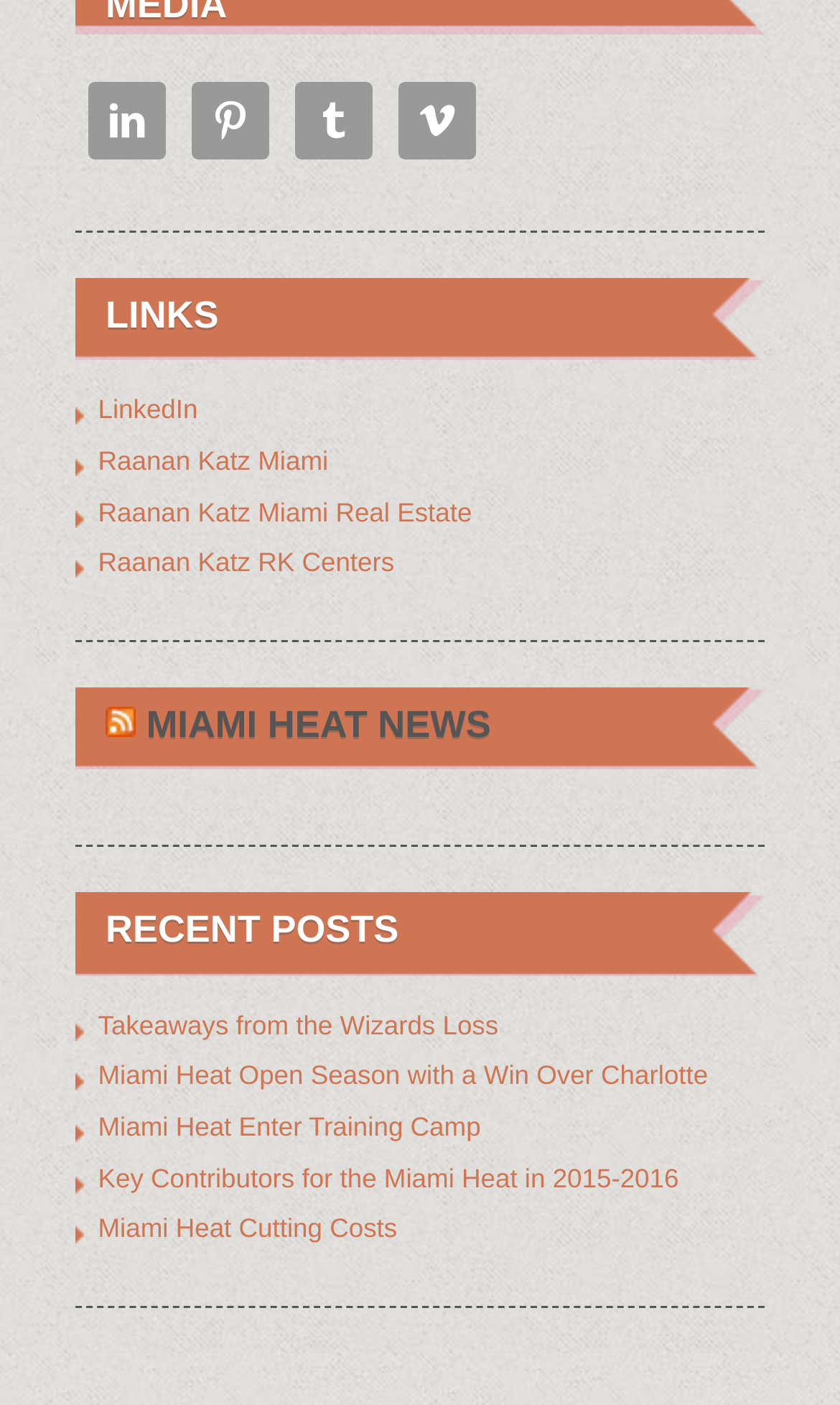How many social media links are available?
Using the picture, provide a one-word or short phrase answer.

4